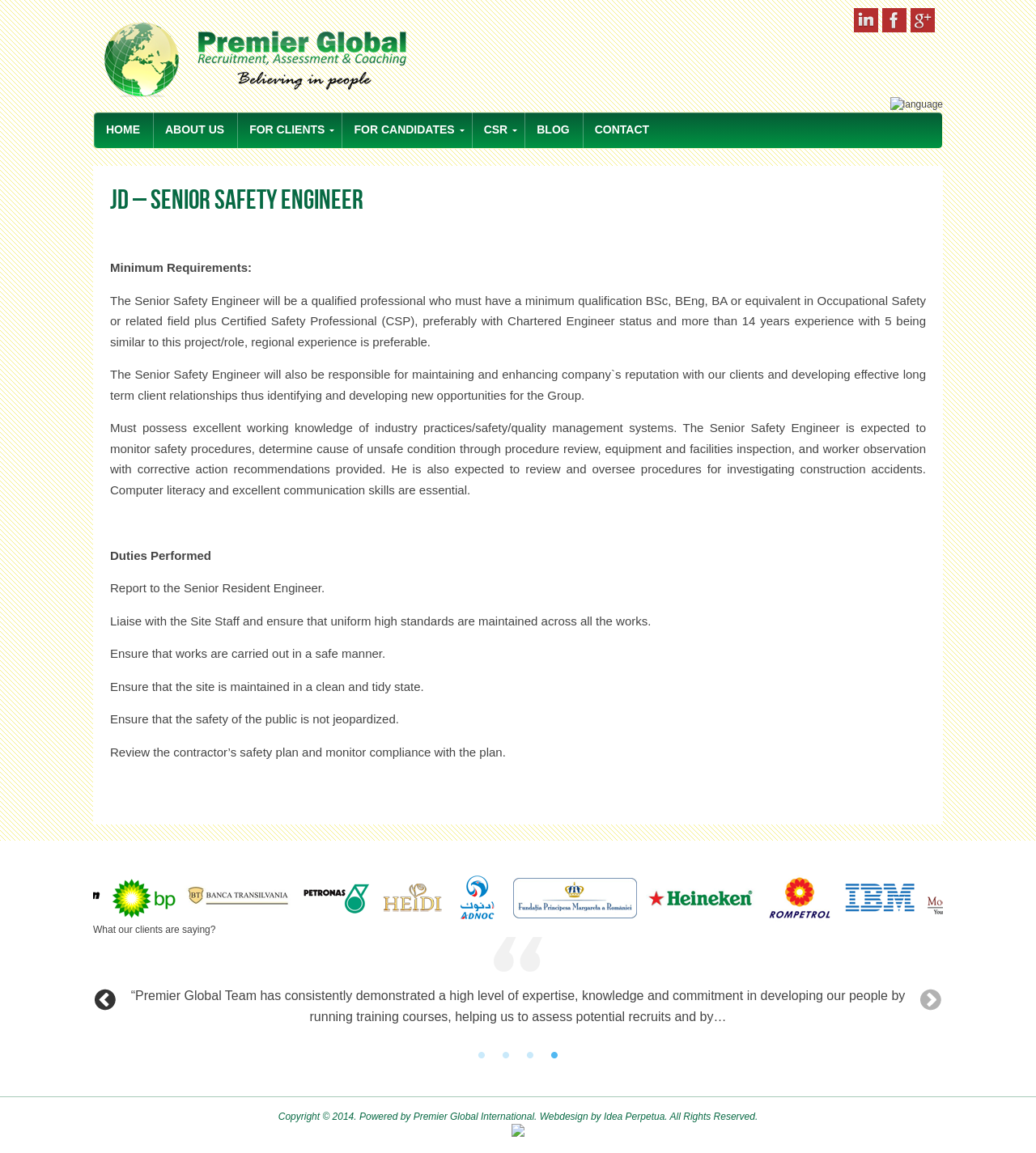Locate the bounding box coordinates of the clickable area needed to fulfill the instruction: "Check the copyright information".

[0.269, 0.963, 0.399, 0.973]